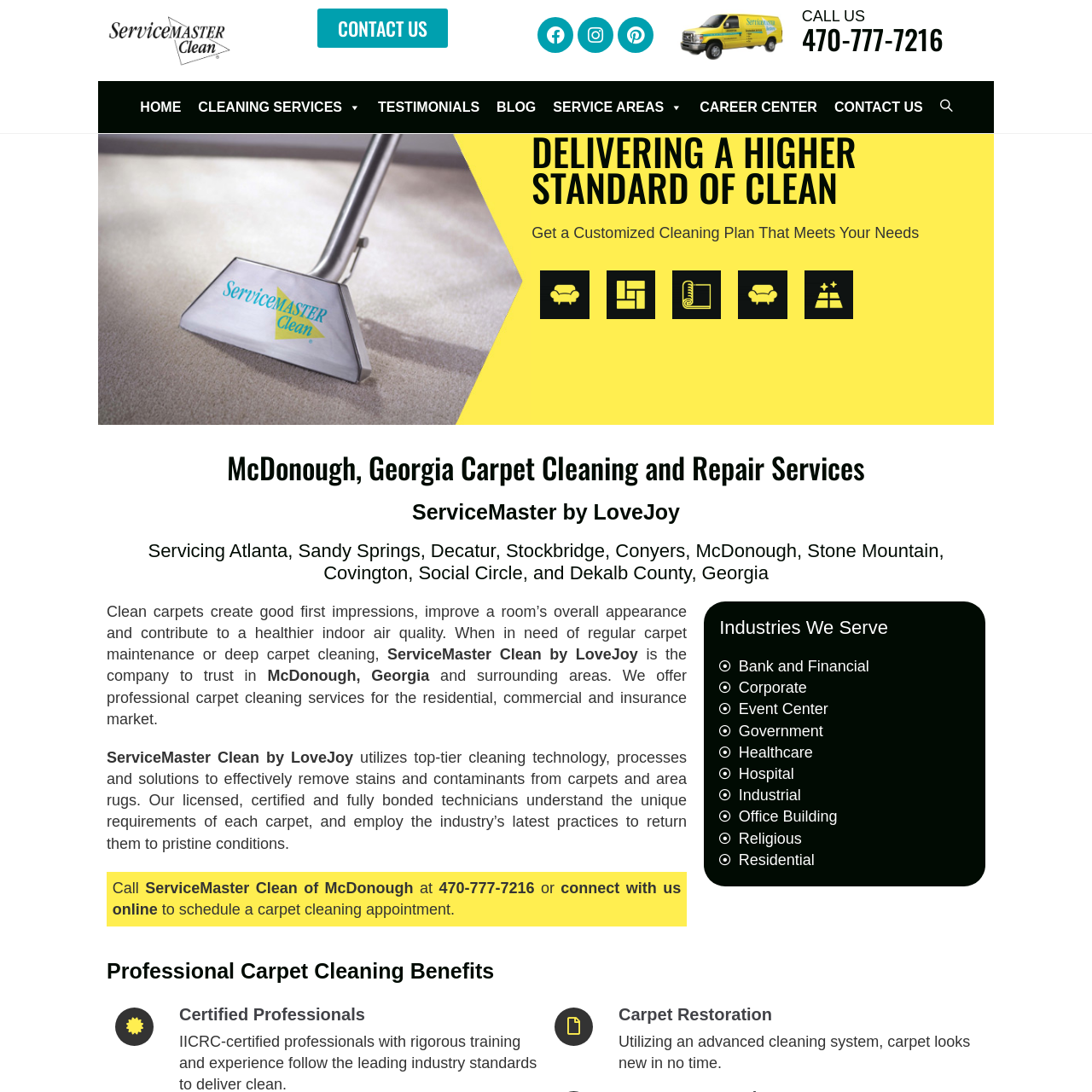Given the description aria-label="Search website" title="Search", predict the bounding box coordinates of the UI element. Ensure the coordinates are in the format (top-left x, top-left y, bottom-right x, bottom-right y) and all values are between 0 and 1.

[0.853, 0.091, 0.879, 0.104]